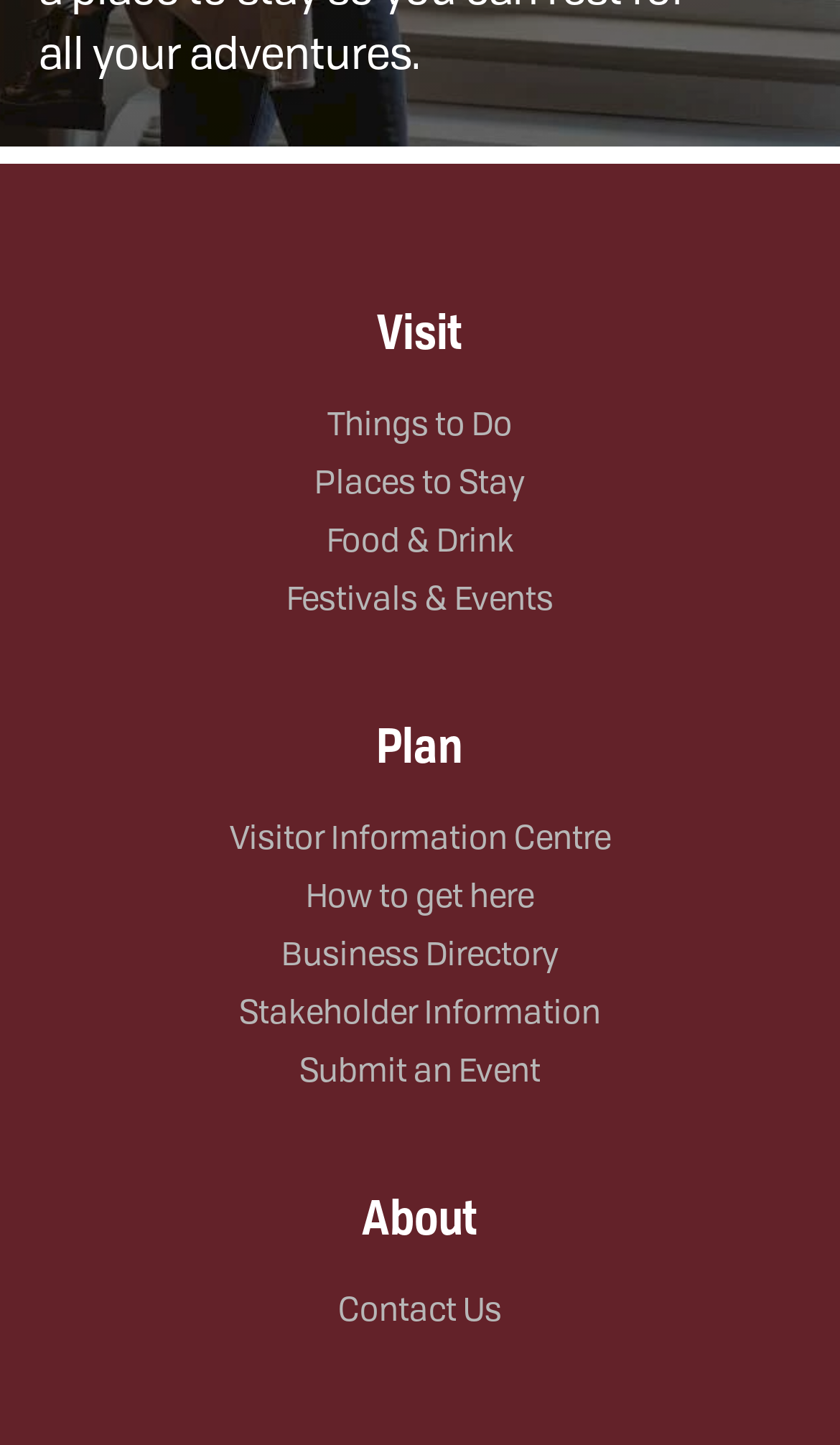How many categories are there in the Visit section?
Answer the question based on the image using a single word or a brief phrase.

4